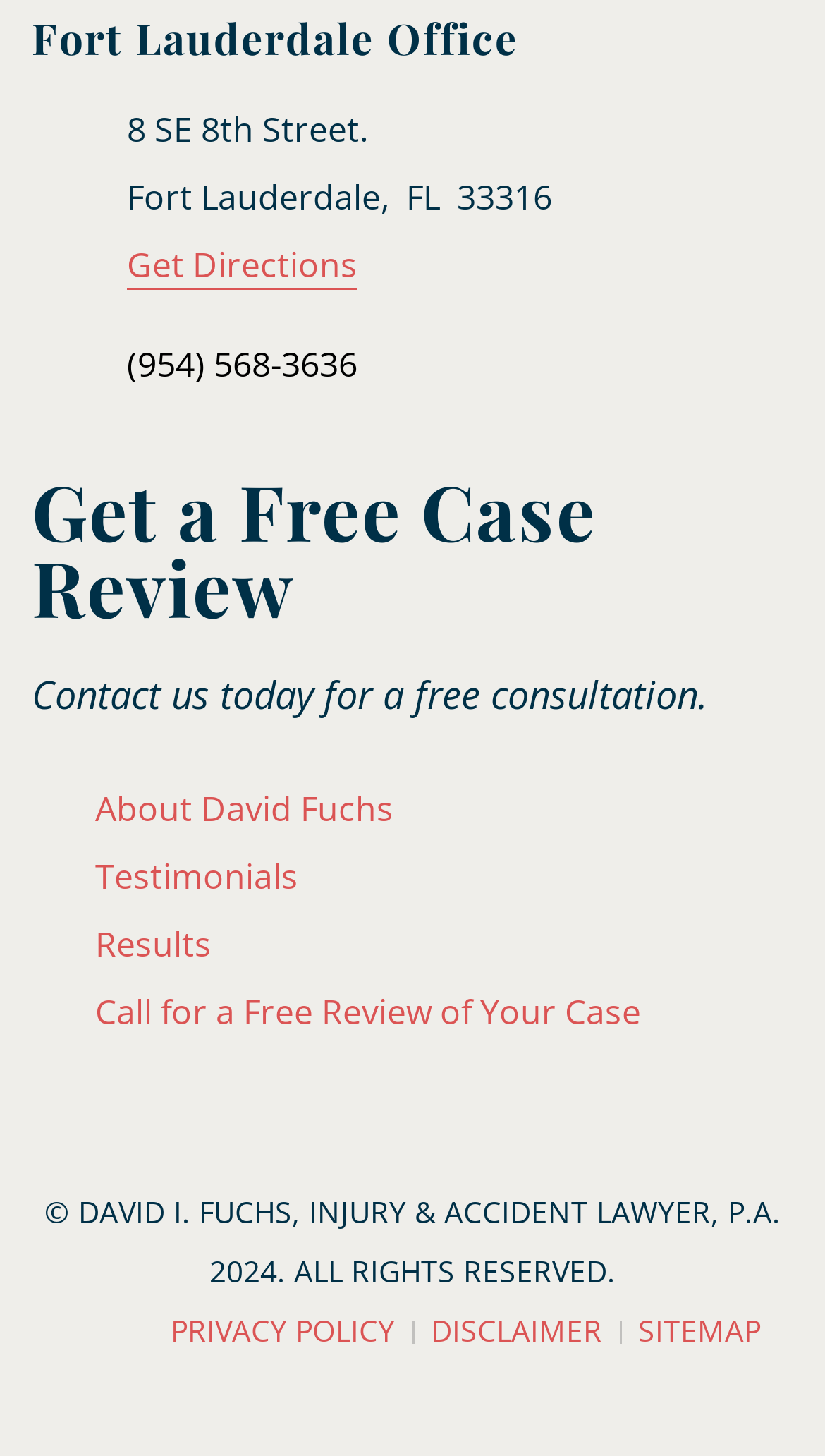What is the address of the Fort Lauderdale office?
Please provide a full and detailed response to the question.

I found the address by looking at the static text elements at the top of the page, which provide the street address, city, state, and zip code.